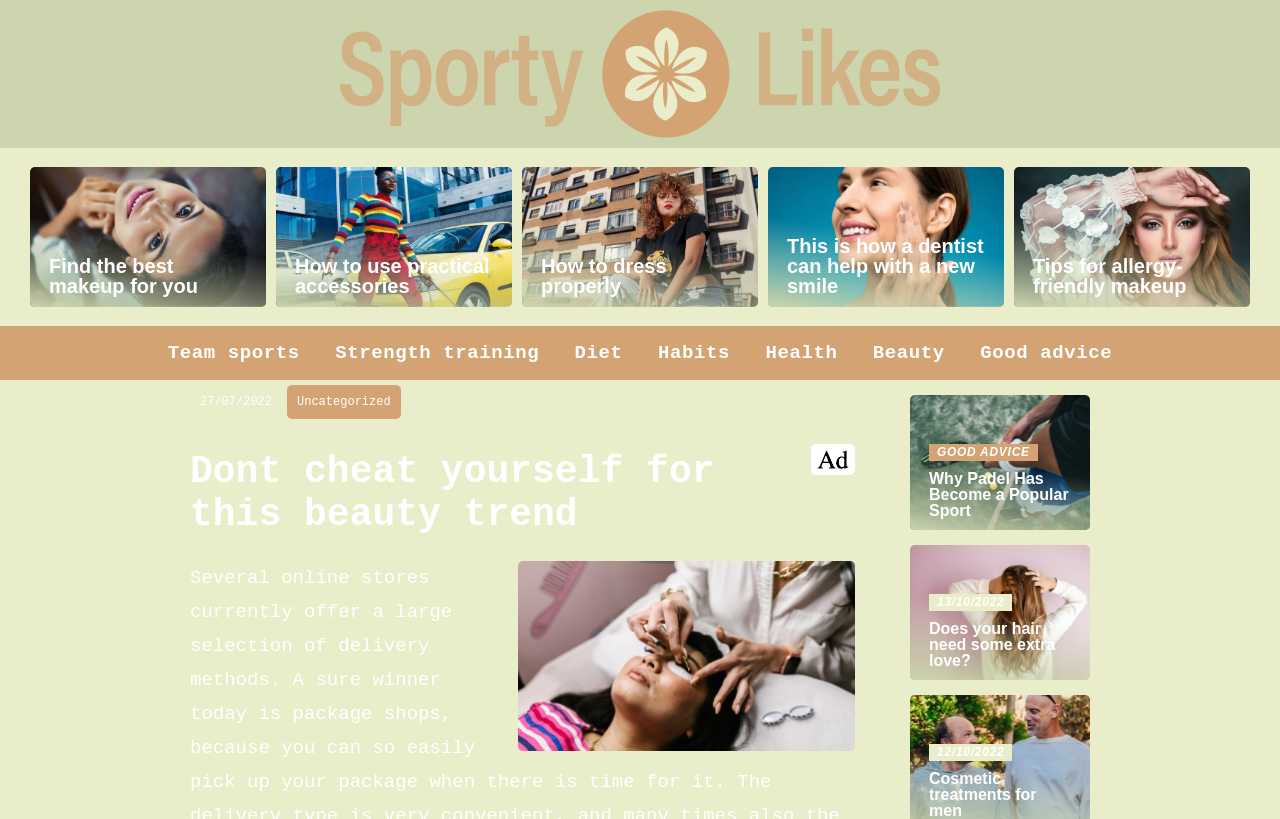Please provide a short answer using a single word or phrase for the question:
How many links are there in the top section?

5